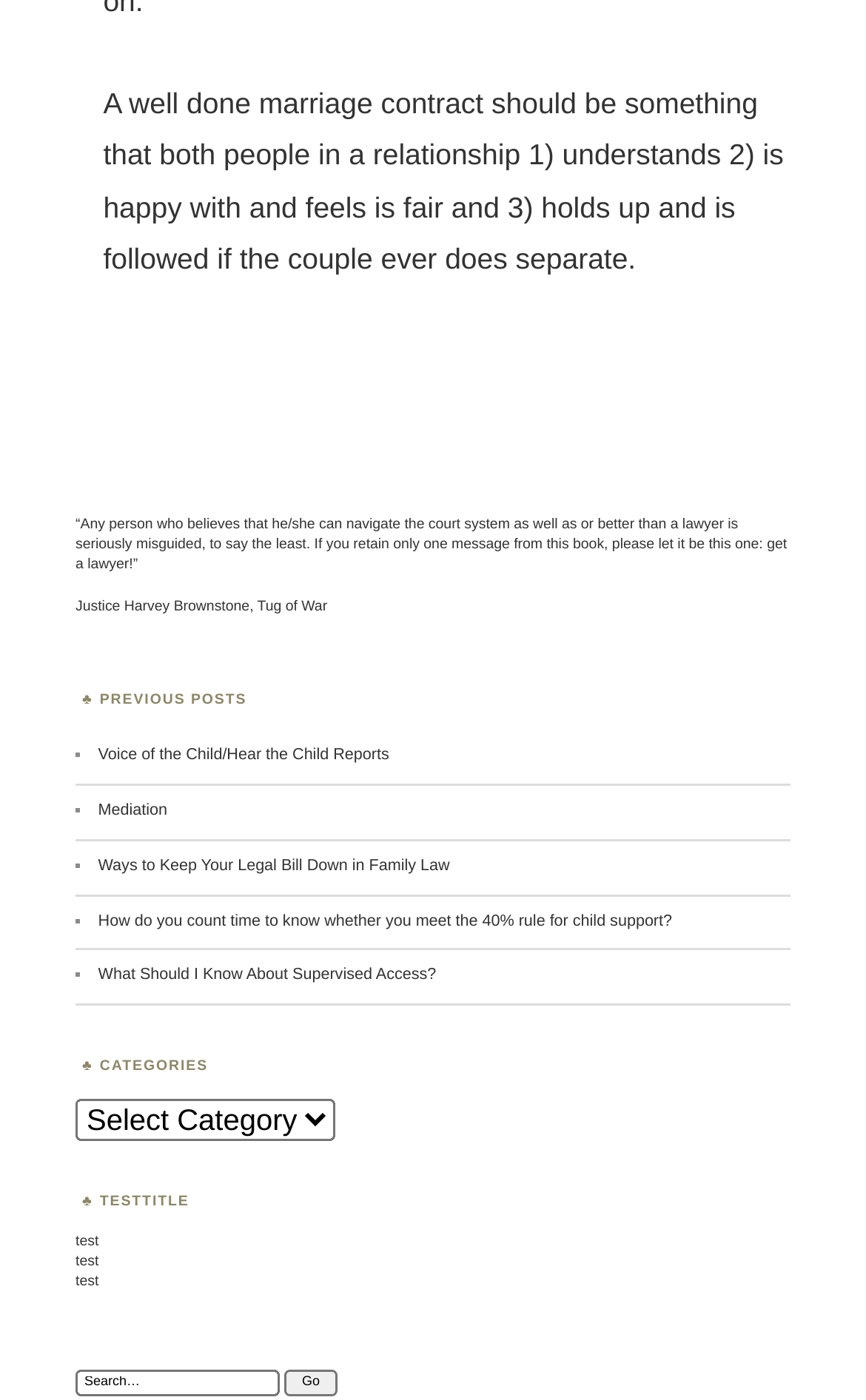Please locate the bounding box coordinates of the element that should be clicked to achieve the given instruction: "Read the previous post 'Ways to Keep Your Legal Bill Down in Family Law'".

[0.113, 0.61, 0.519, 0.625]